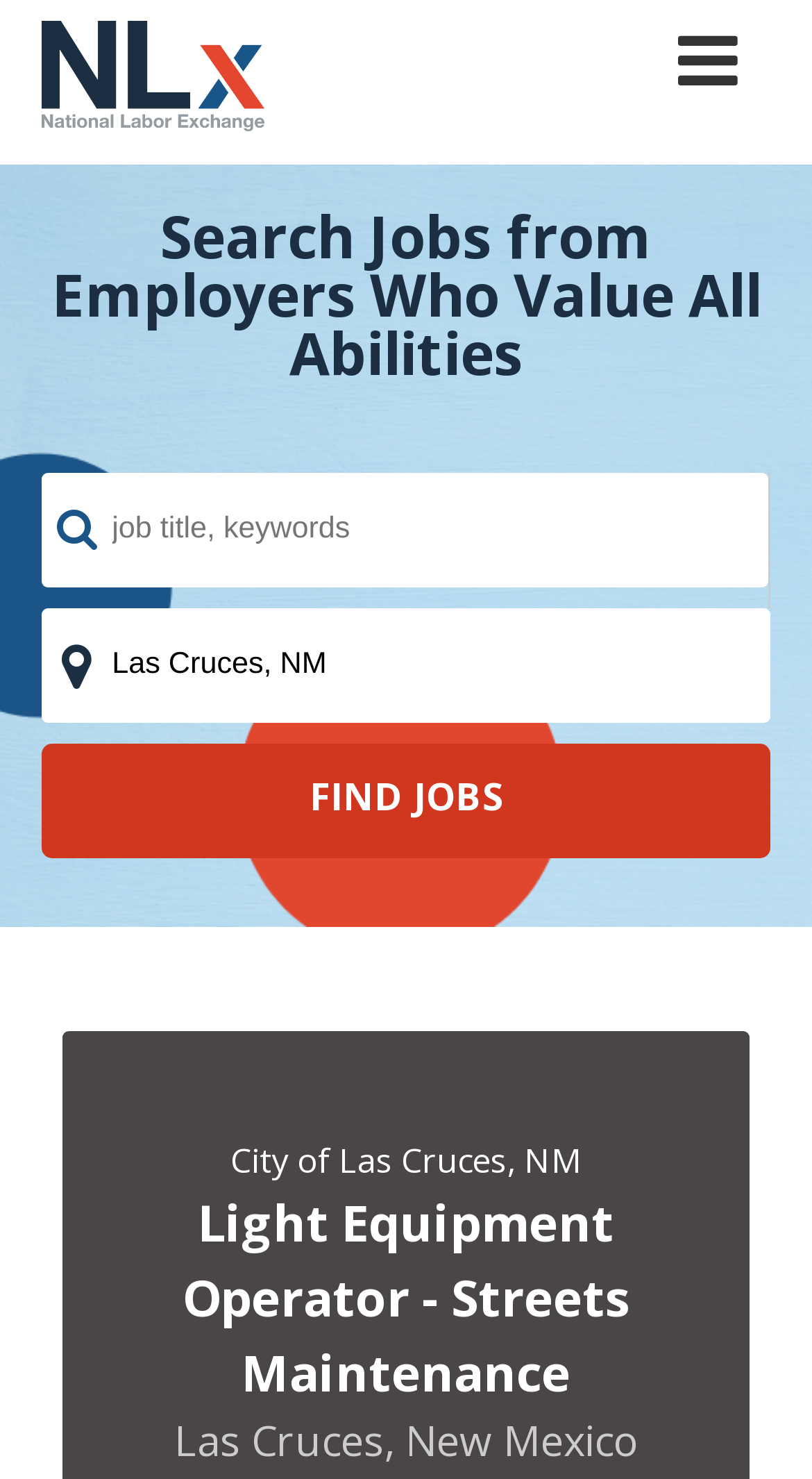Extract the bounding box for the UI element that matches this description: "name="location" placeholder="city, state" title="Search Location"".

[0.051, 0.411, 0.949, 0.502]